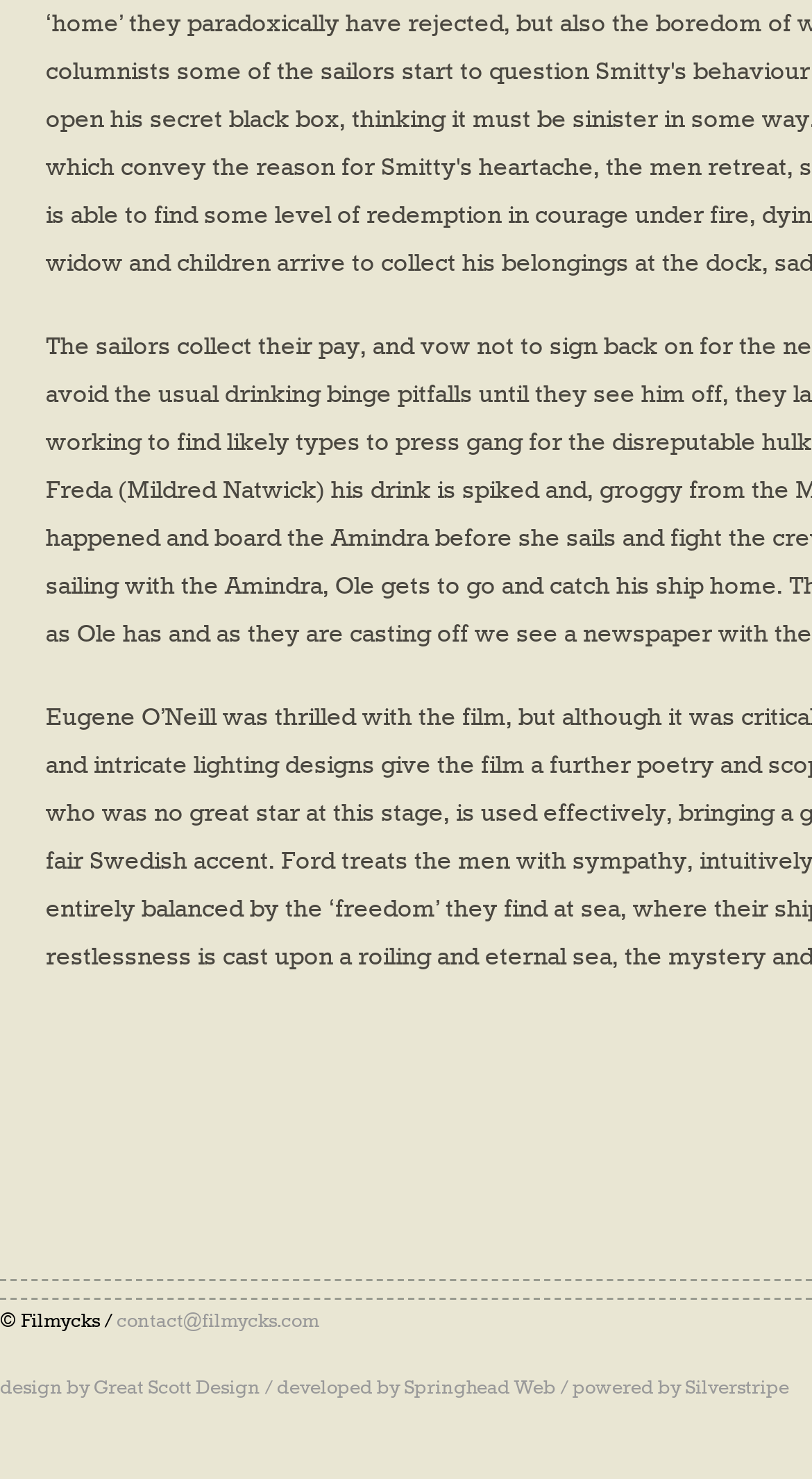Using the description: "Springhead Web", identify the bounding box of the corresponding UI element in the screenshot.

[0.497, 0.931, 0.685, 0.946]